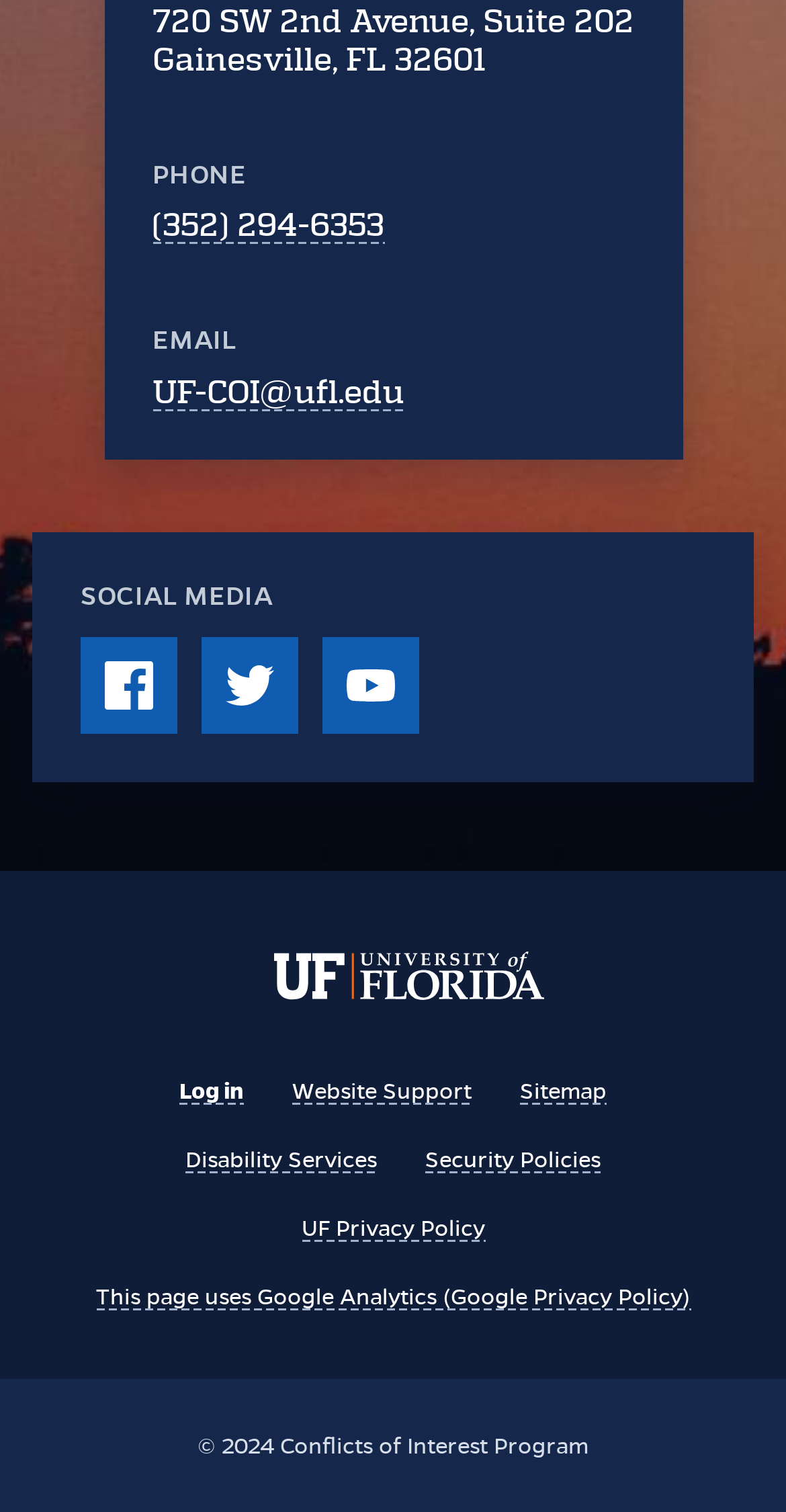Give a one-word or one-phrase response to the question: 
What is the phone number of the Conflicts of Interest Program?

(352) 294-6353